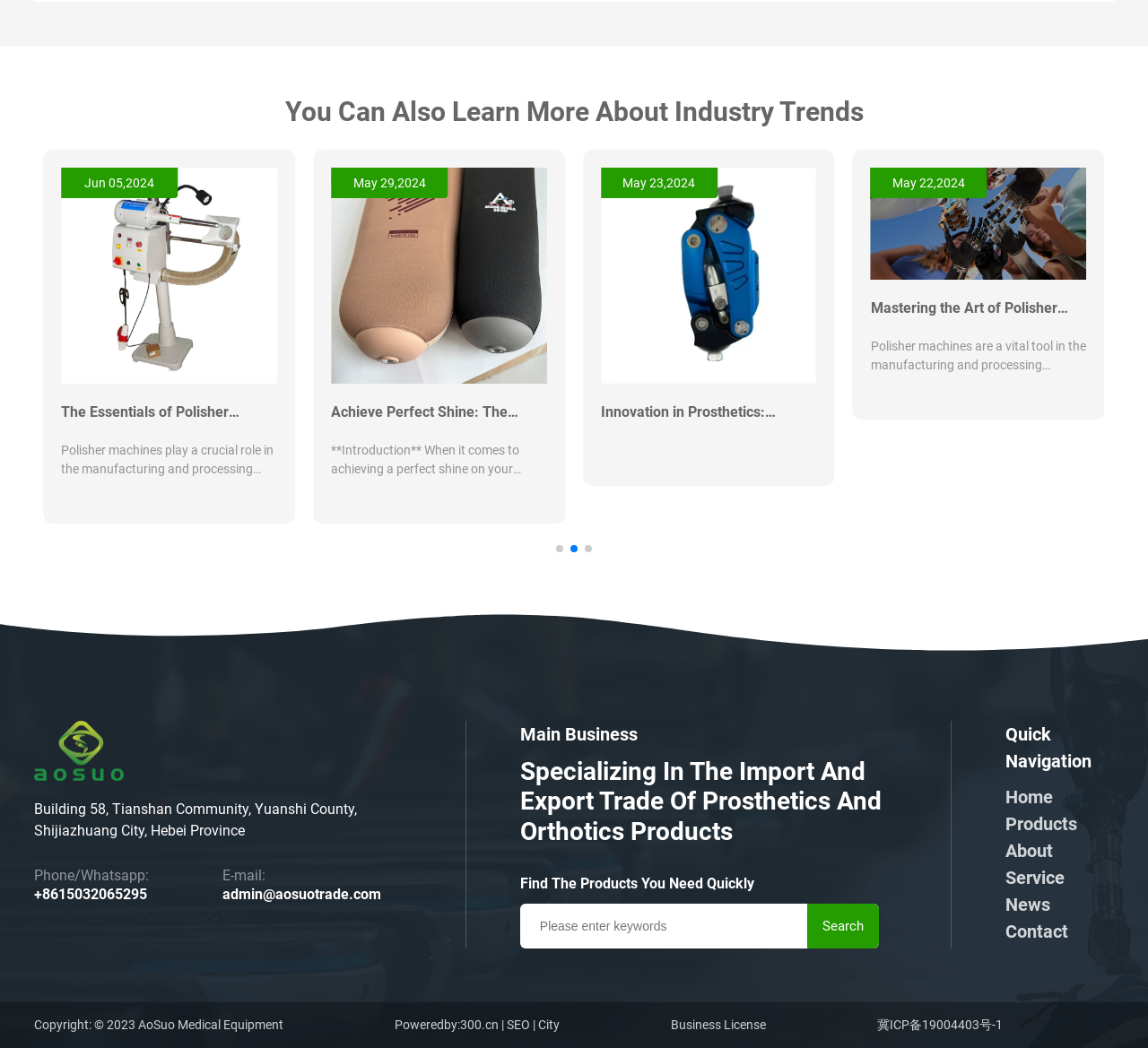How many images are there in the list of articles?
Look at the image and provide a short answer using one word or a phrase.

3